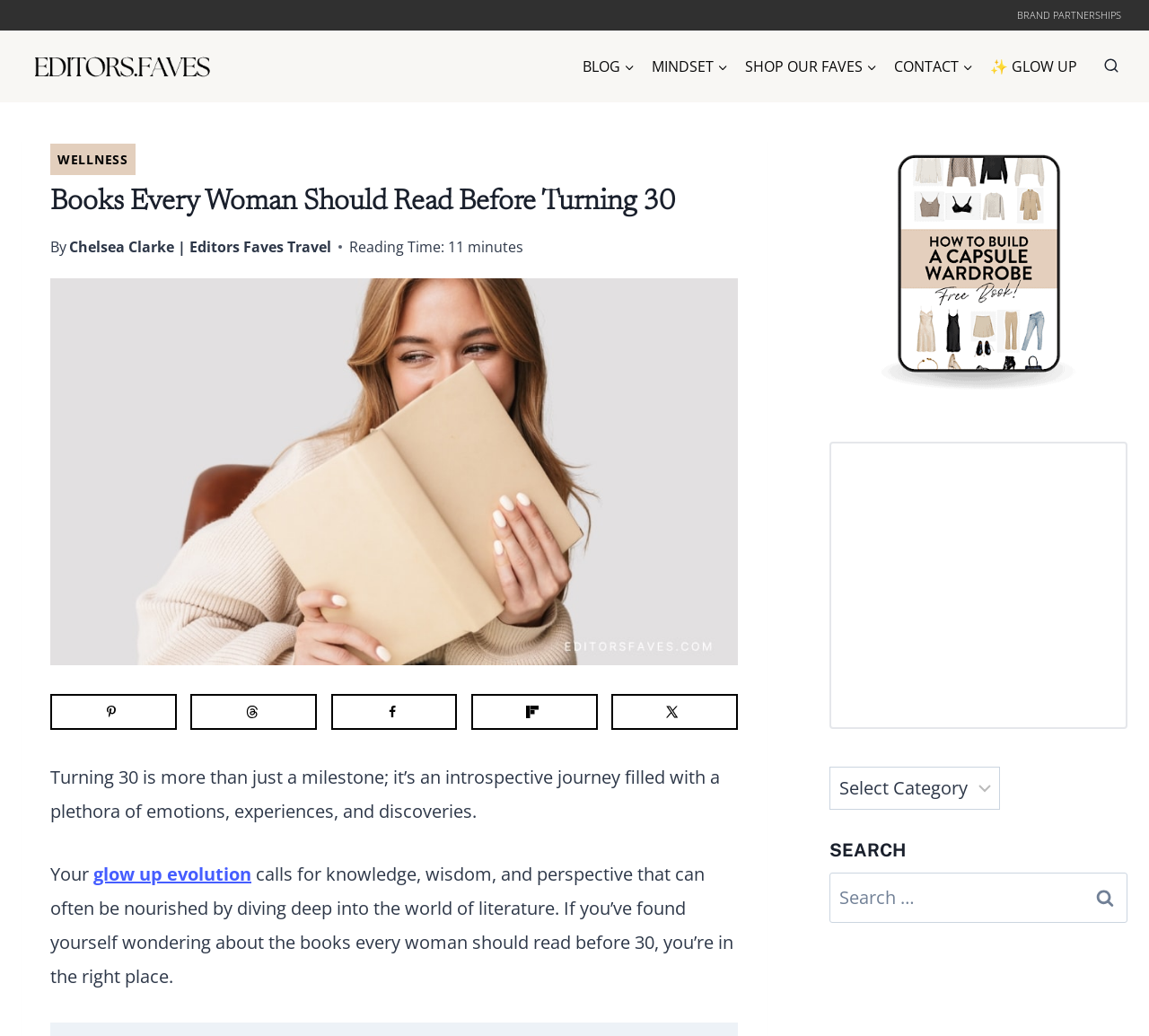Predict the bounding box coordinates for the UI element described as: "alt="editors faves sustainable style BLOG"". The coordinates should be four float numbers between 0 and 1, presented as [left, top, right, bottom].

[0.019, 0.045, 0.194, 0.083]